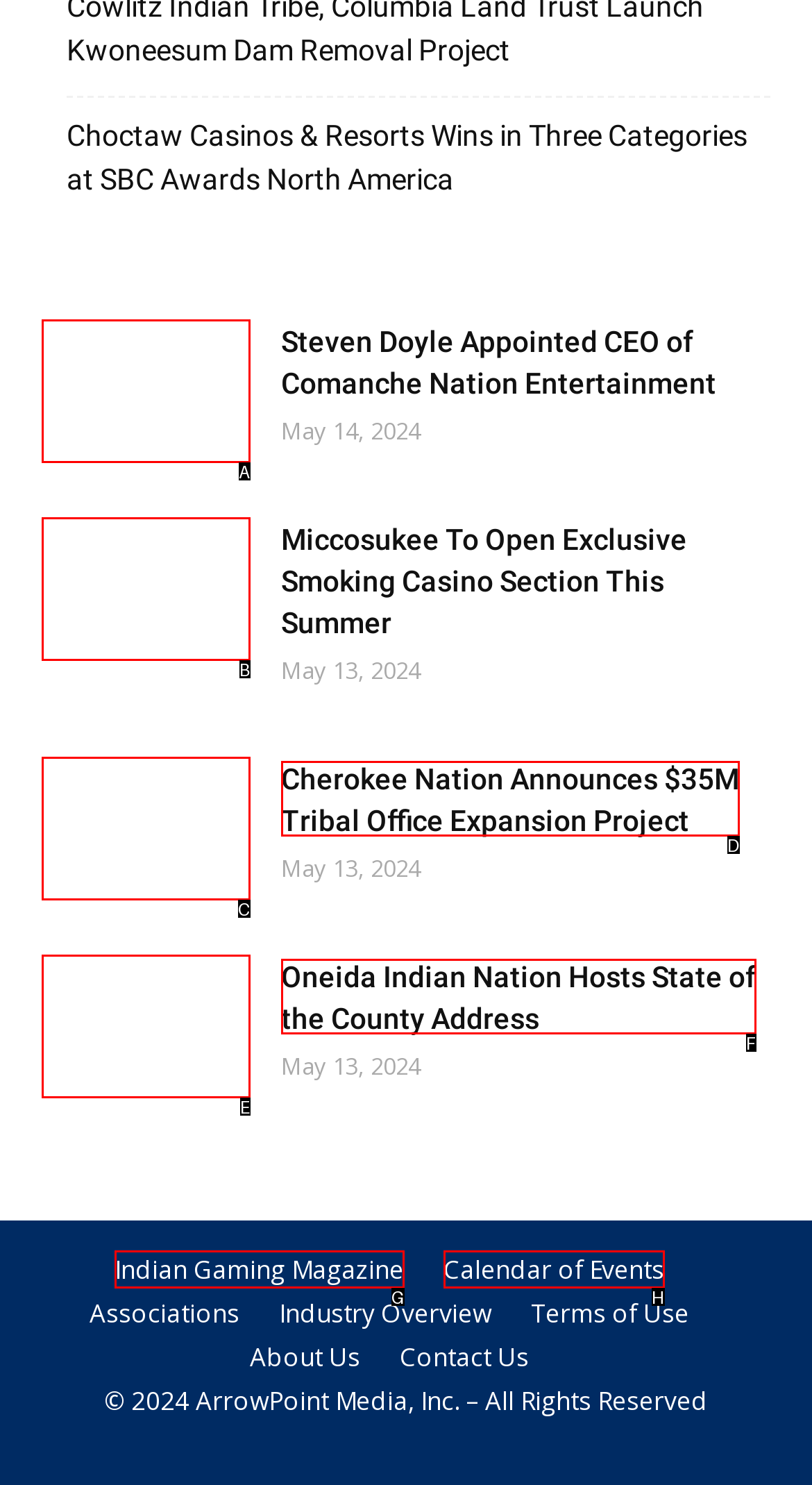Using the description: Indian Gaming Magazine, find the corresponding HTML element. Provide the letter of the matching option directly.

G